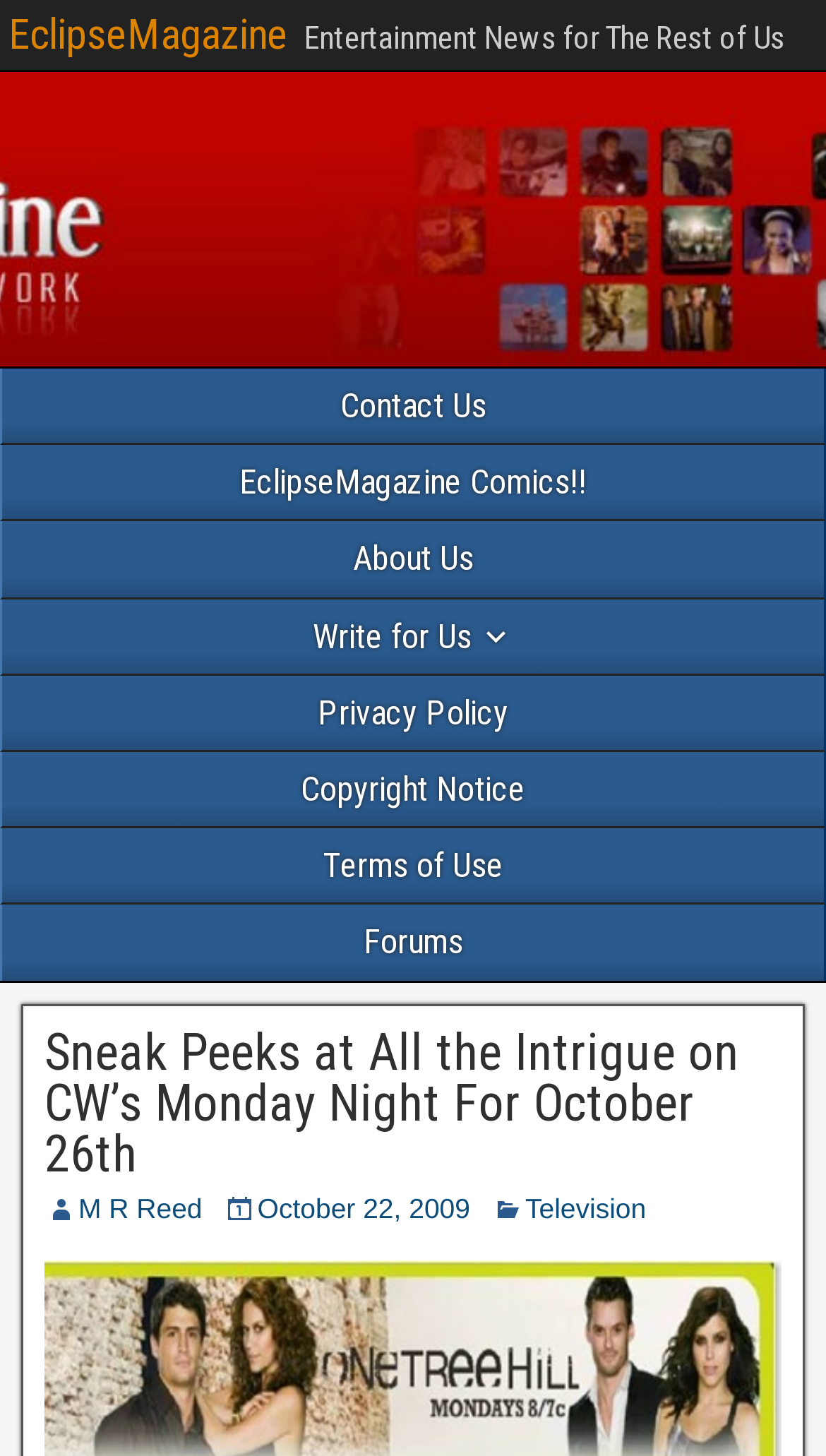Answer the following query concisely with a single word or phrase:
Who wrote the article?

M R Reed